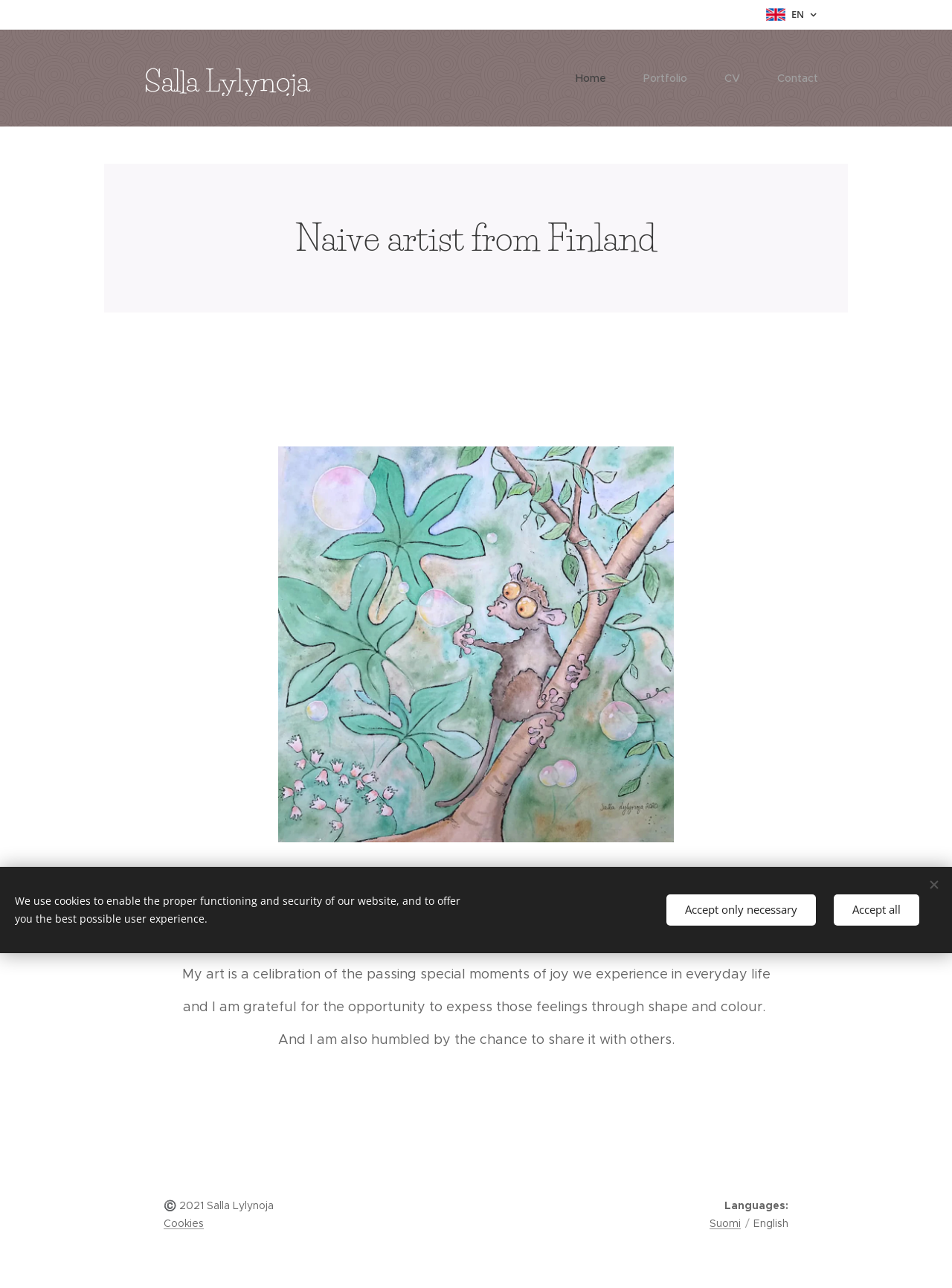Locate the bounding box coordinates of the item that should be clicked to fulfill the instruction: "Contact the artist".

[0.797, 0.046, 0.859, 0.075]